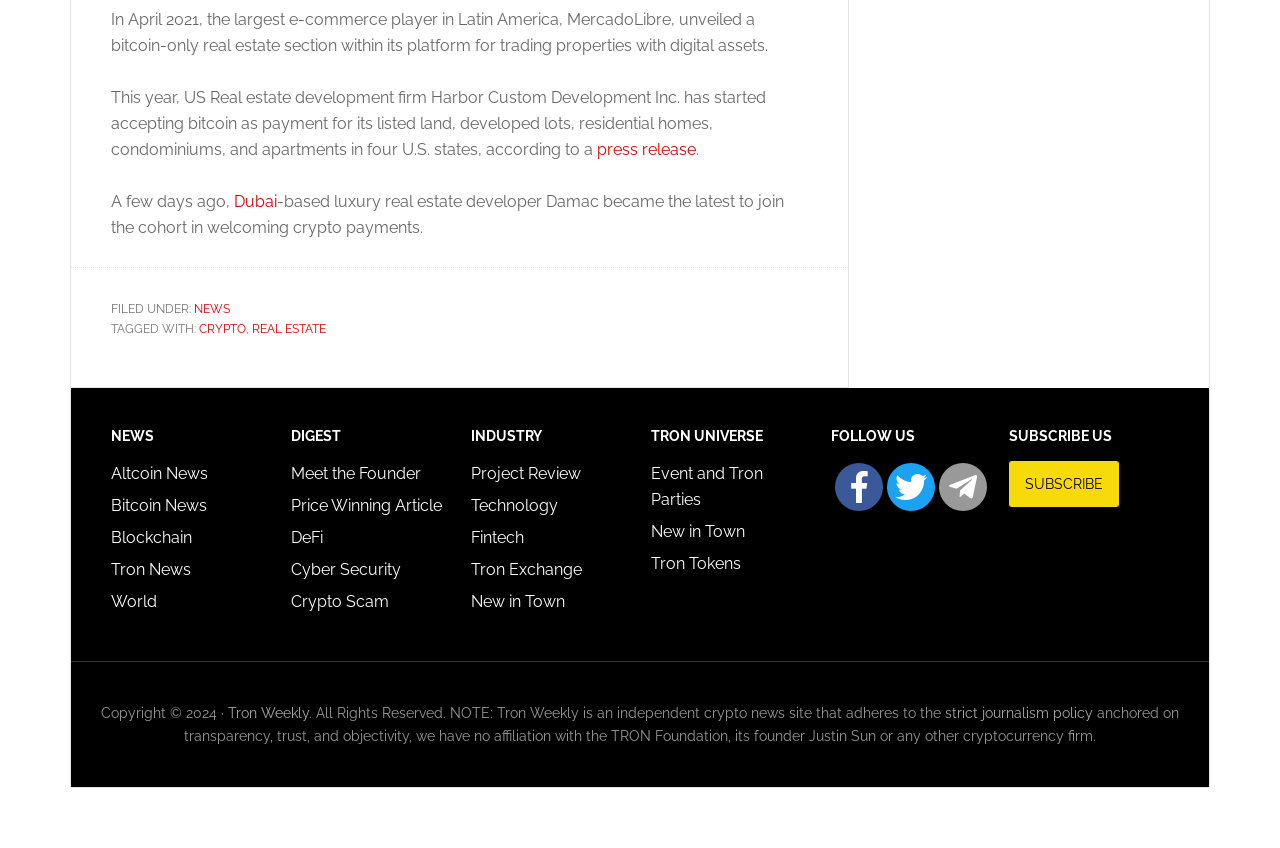Extract the bounding box coordinates for the UI element described by the text: "New in Town". The coordinates should be in the form of [left, top, right, bottom] with values between 0 and 1.

[0.368, 0.698, 0.441, 0.72]